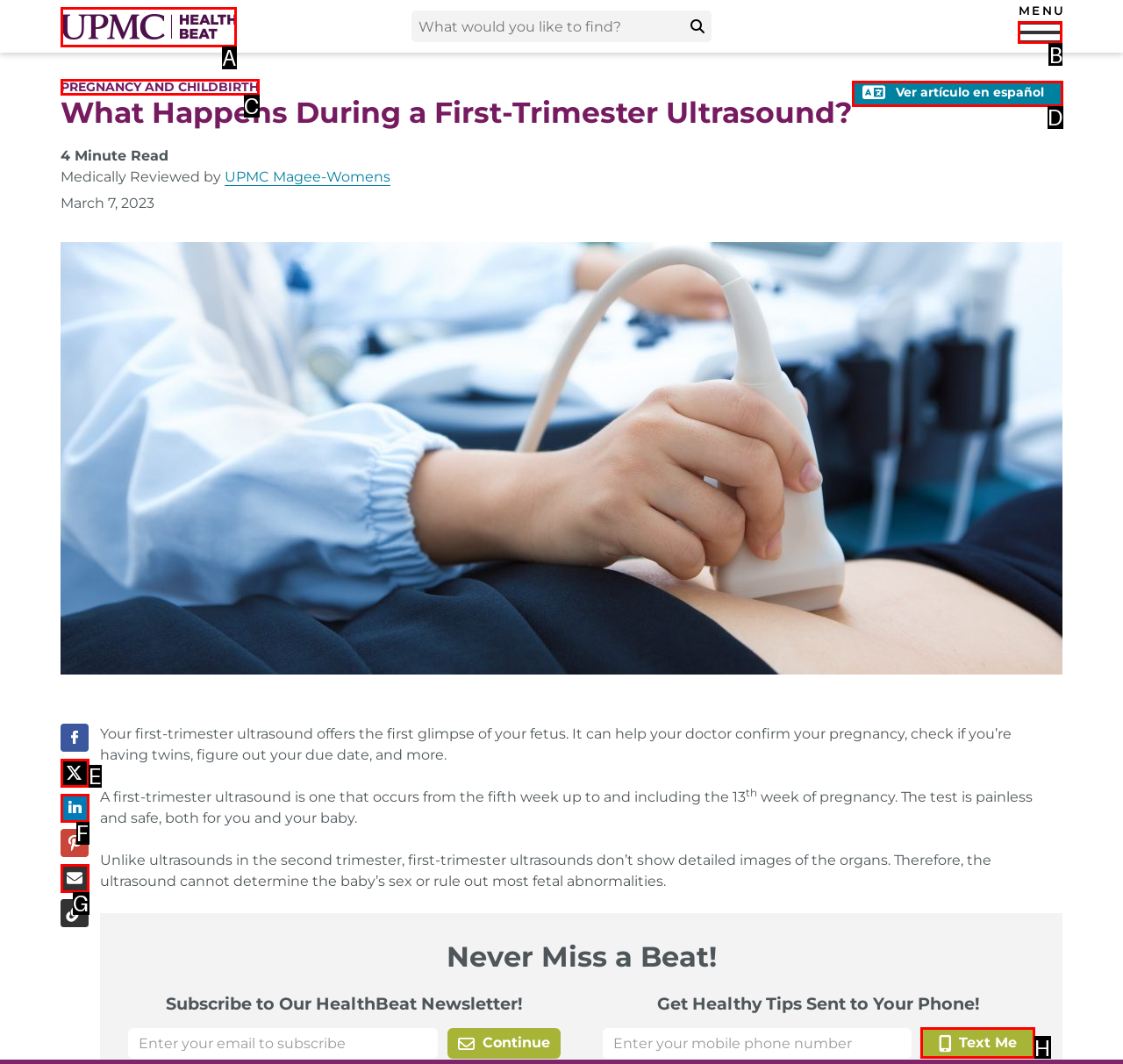Identify the correct UI element to click on to achieve the task: Open site navigation. Provide the letter of the appropriate element directly from the available choices.

B